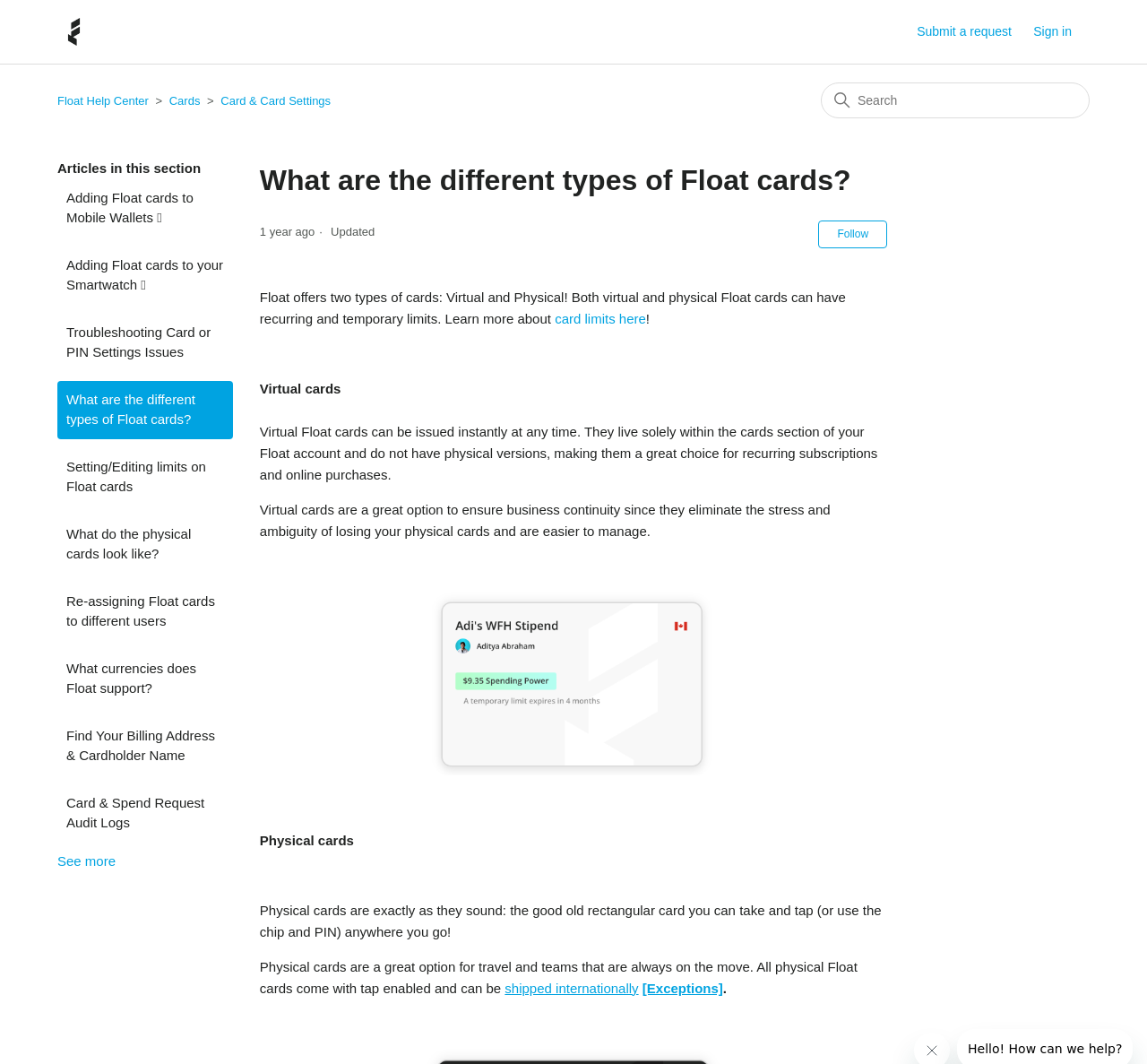Identify the bounding box coordinates of the section to be clicked to complete the task described by the following instruction: "Go to Float Help Center home page". The coordinates should be four float numbers between 0 and 1, formatted as [left, top, right, bottom].

[0.05, 0.014, 0.079, 0.045]